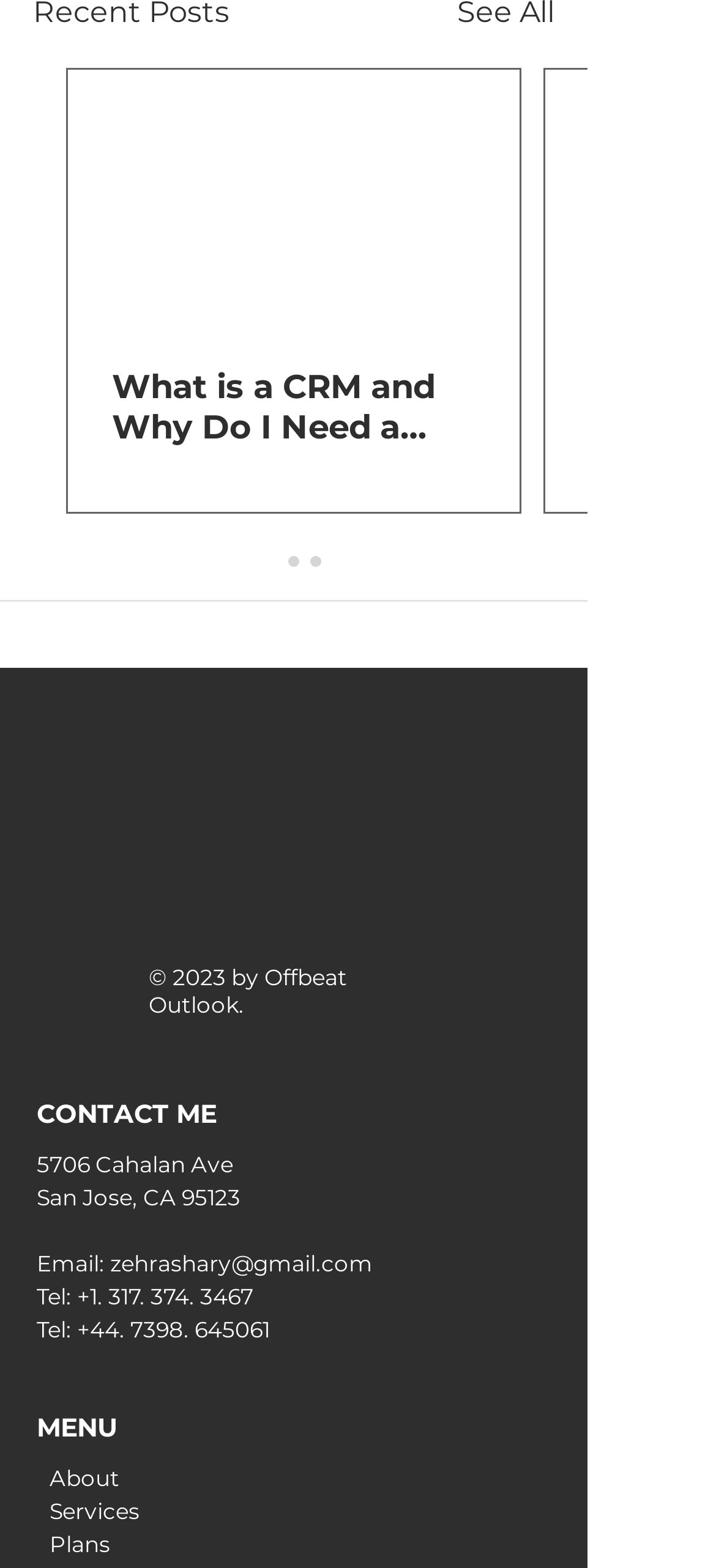Identify the bounding box coordinates of the region I need to click to complete this instruction: "View About page".

[0.069, 0.934, 0.167, 0.951]